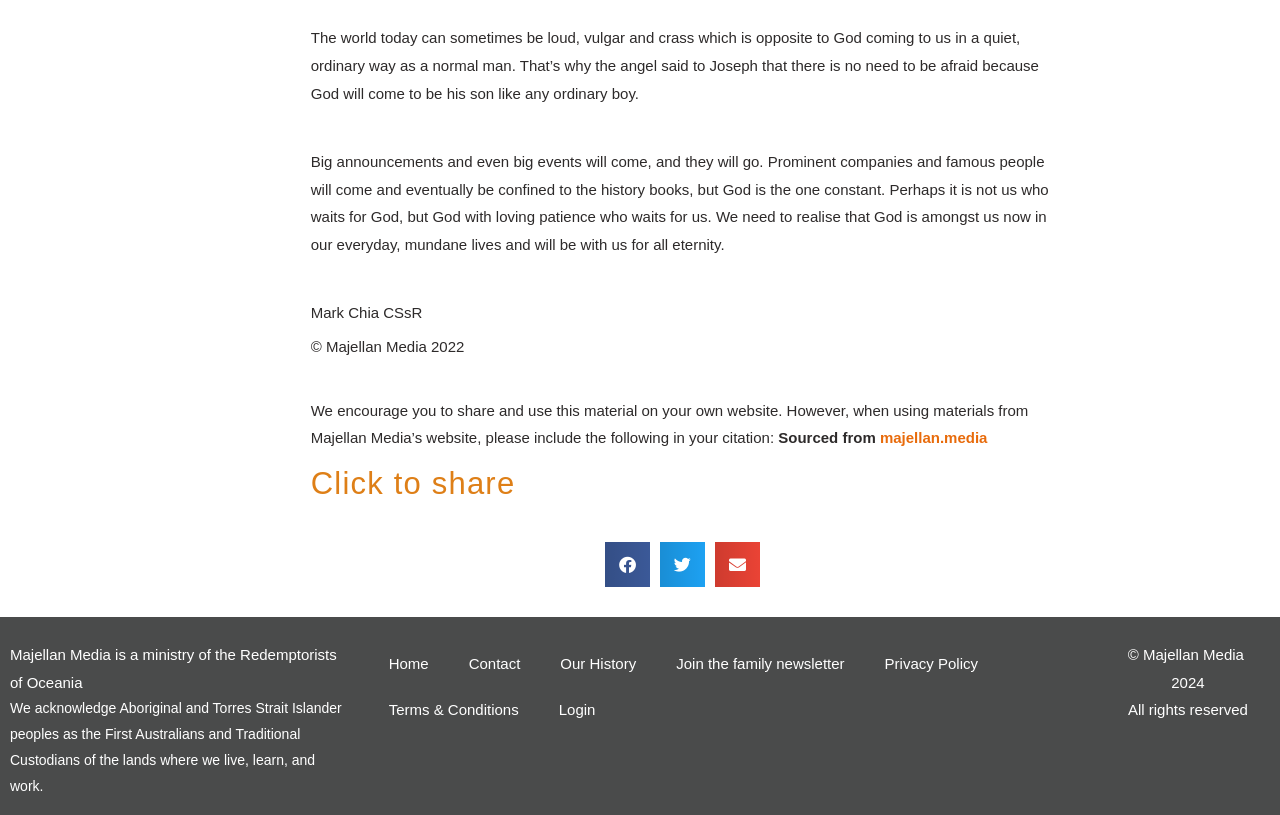Please identify the bounding box coordinates of the region to click in order to complete the task: "Share on twitter". The coordinates must be four float numbers between 0 and 1, specified as [left, top, right, bottom].

[0.515, 0.665, 0.551, 0.72]